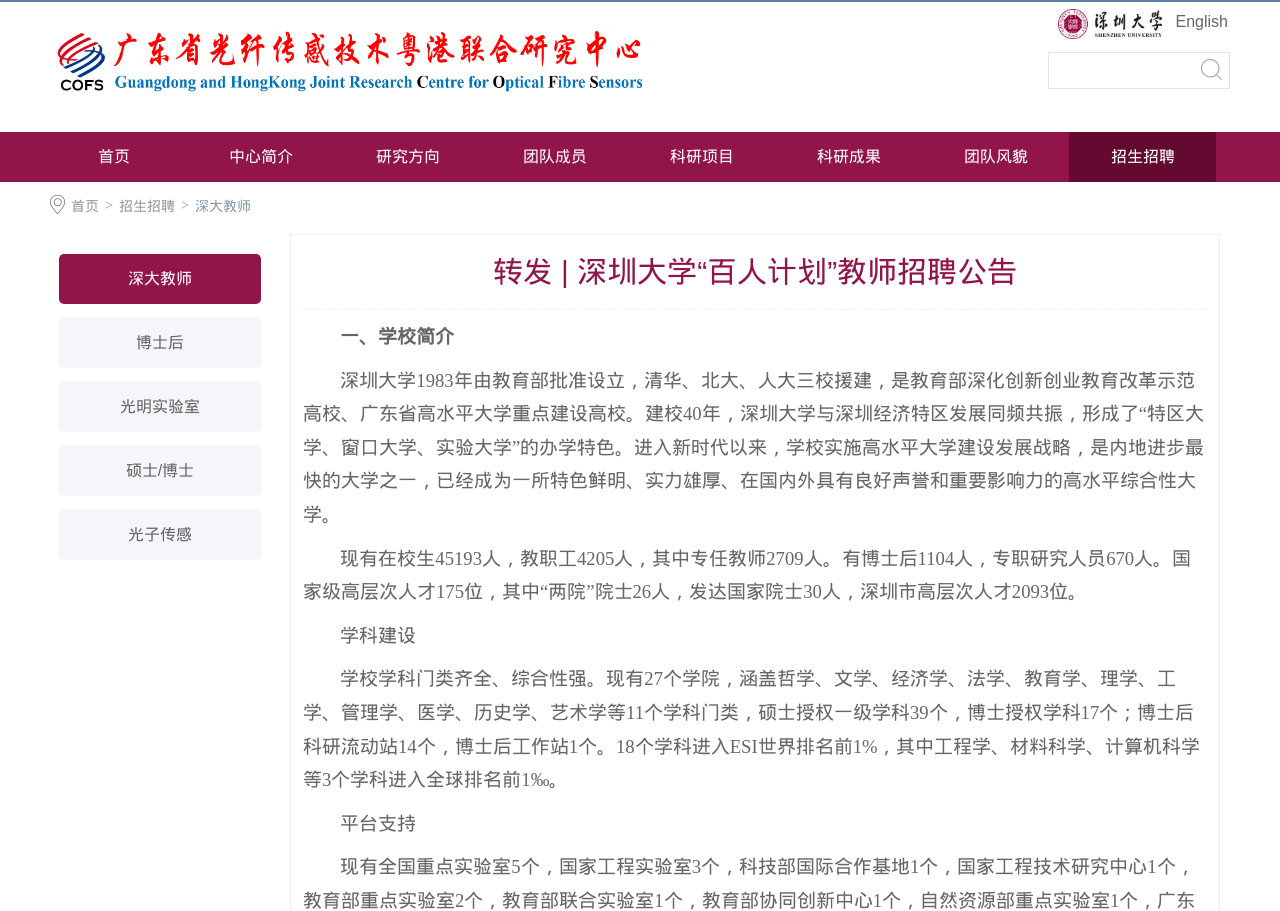Please determine the bounding box coordinates of the section I need to click to accomplish this instruction: "Click on the 'Andrew Clem home' link".

None